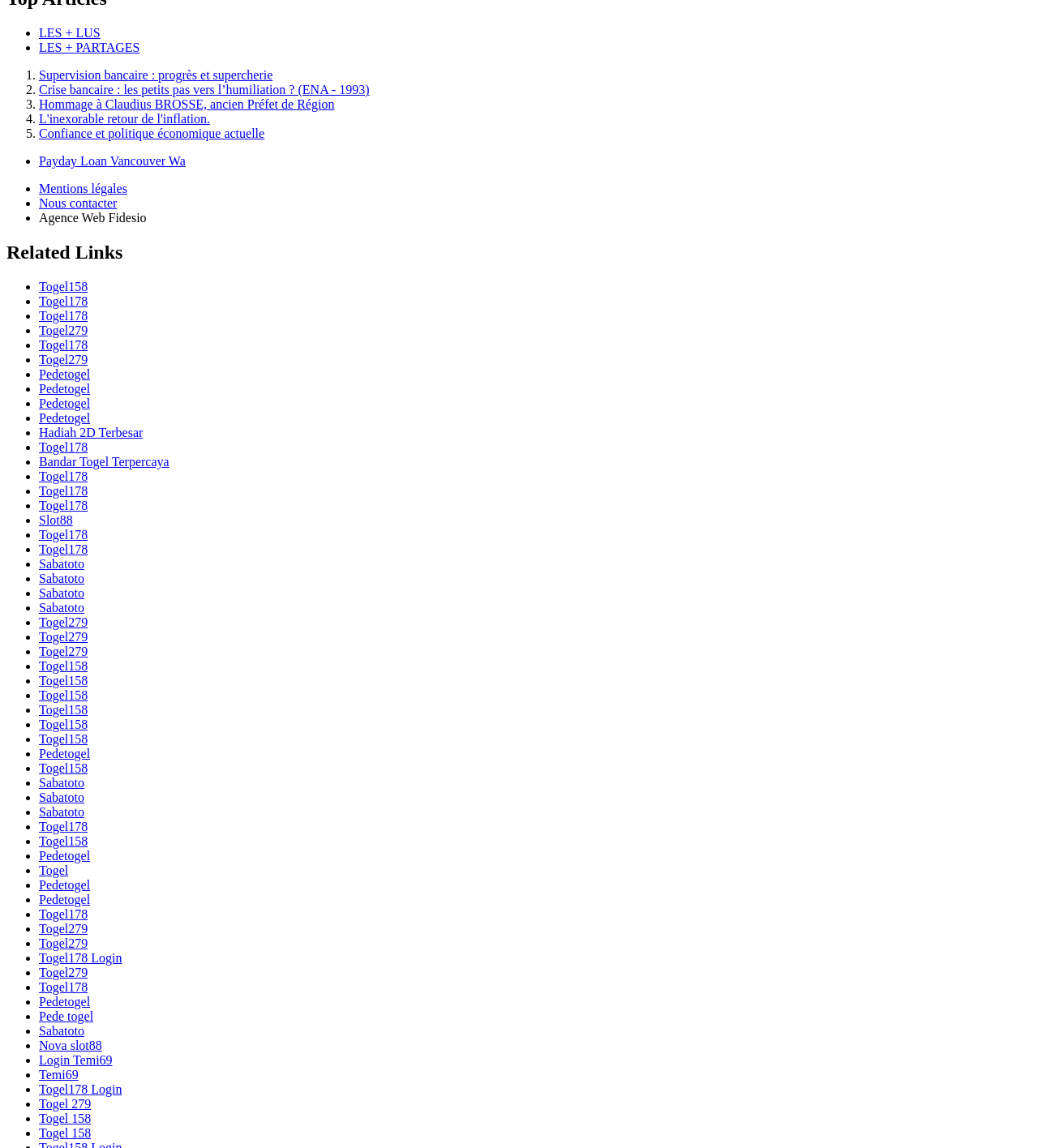Please specify the bounding box coordinates of the clickable section necessary to execute the following command: "View Related Links".

[0.006, 0.211, 0.994, 0.23]